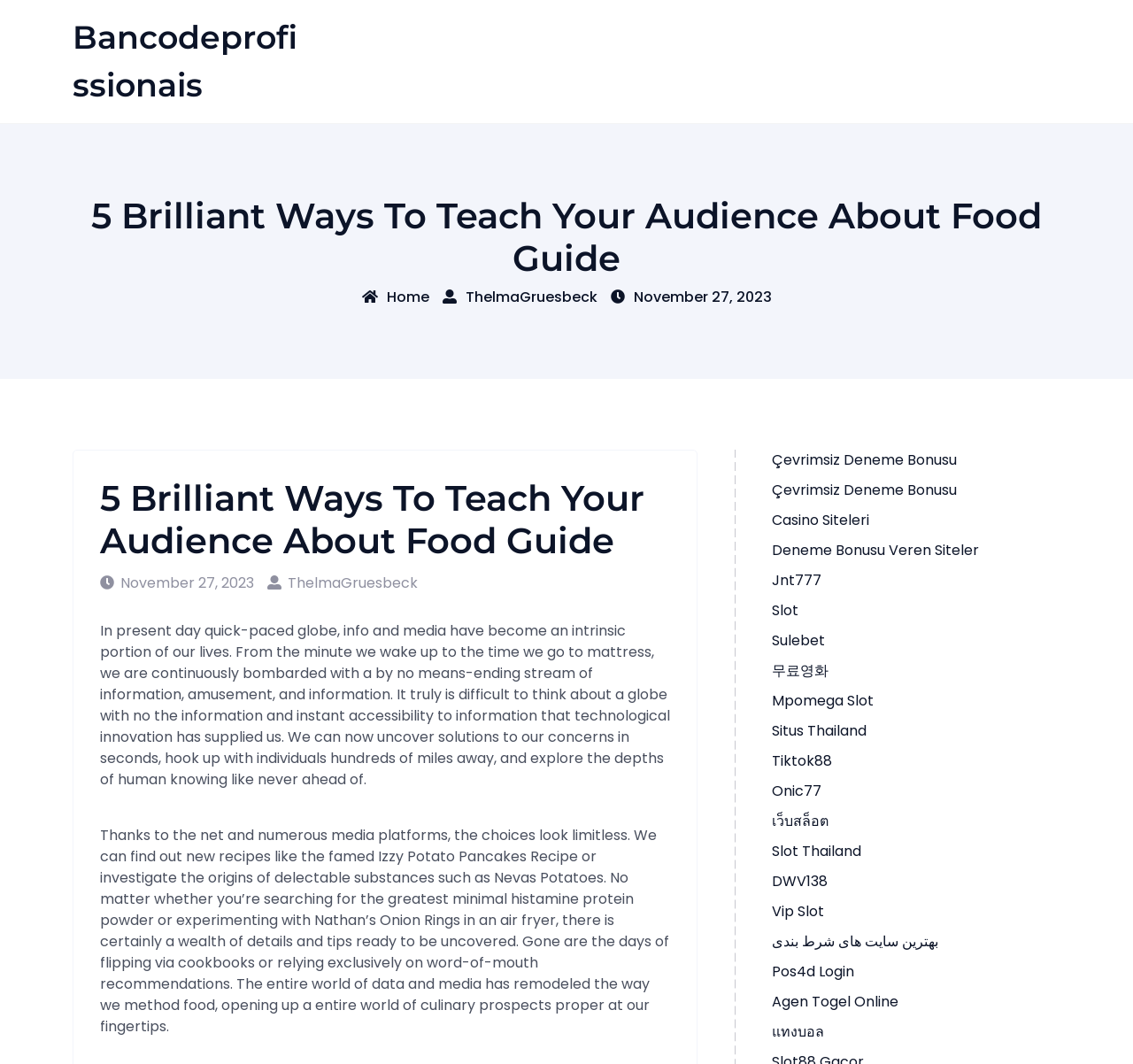Can you find the bounding box coordinates for the element that needs to be clicked to execute this instruction: "View the post by ThelmaGruesbeck"? The coordinates should be given as four float numbers between 0 and 1, i.e., [left, top, right, bottom].

[0.39, 0.269, 0.527, 0.289]